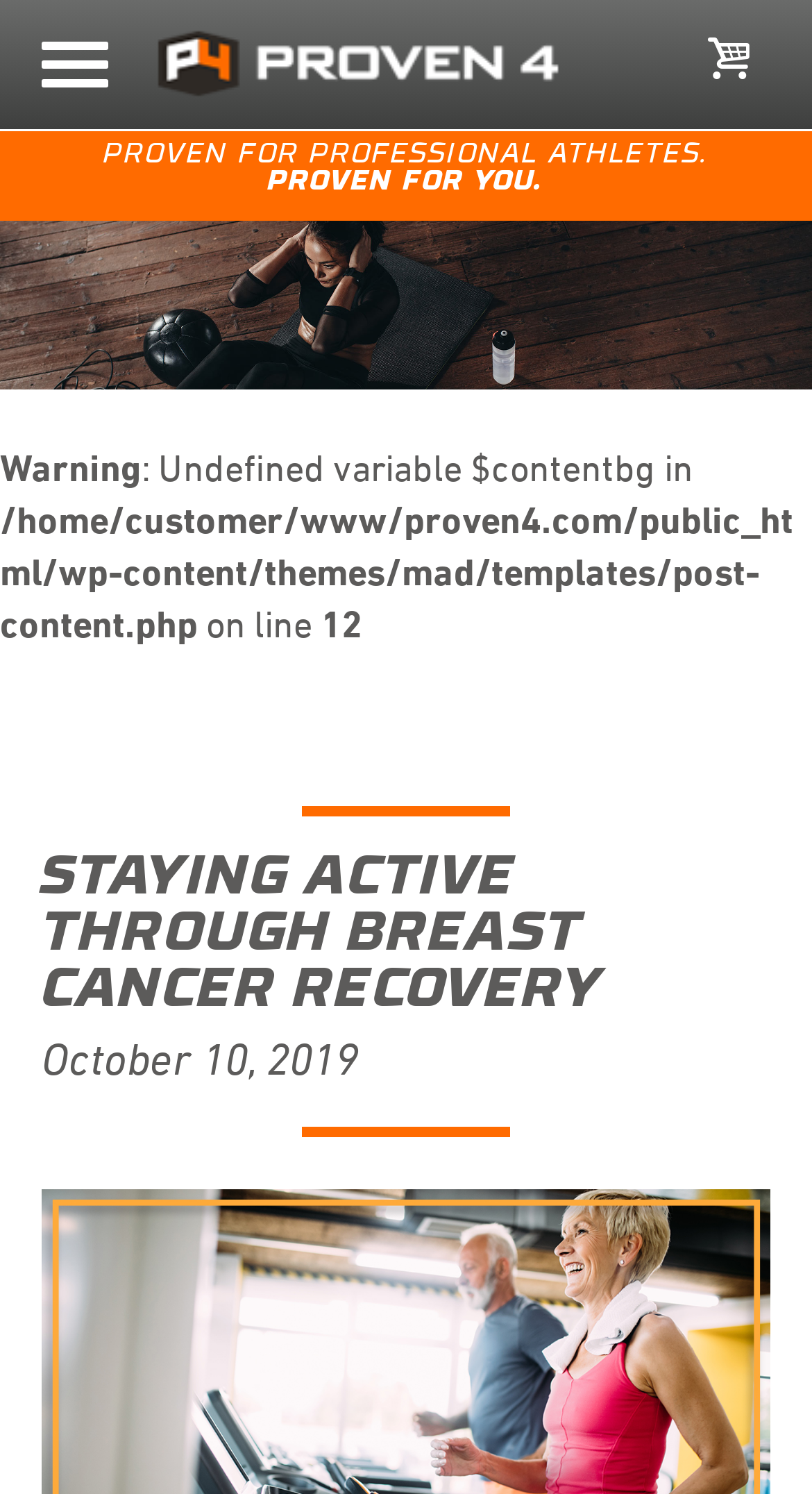Respond to the following query with just one word or a short phrase: 
When was the article published?

October 10, 2019